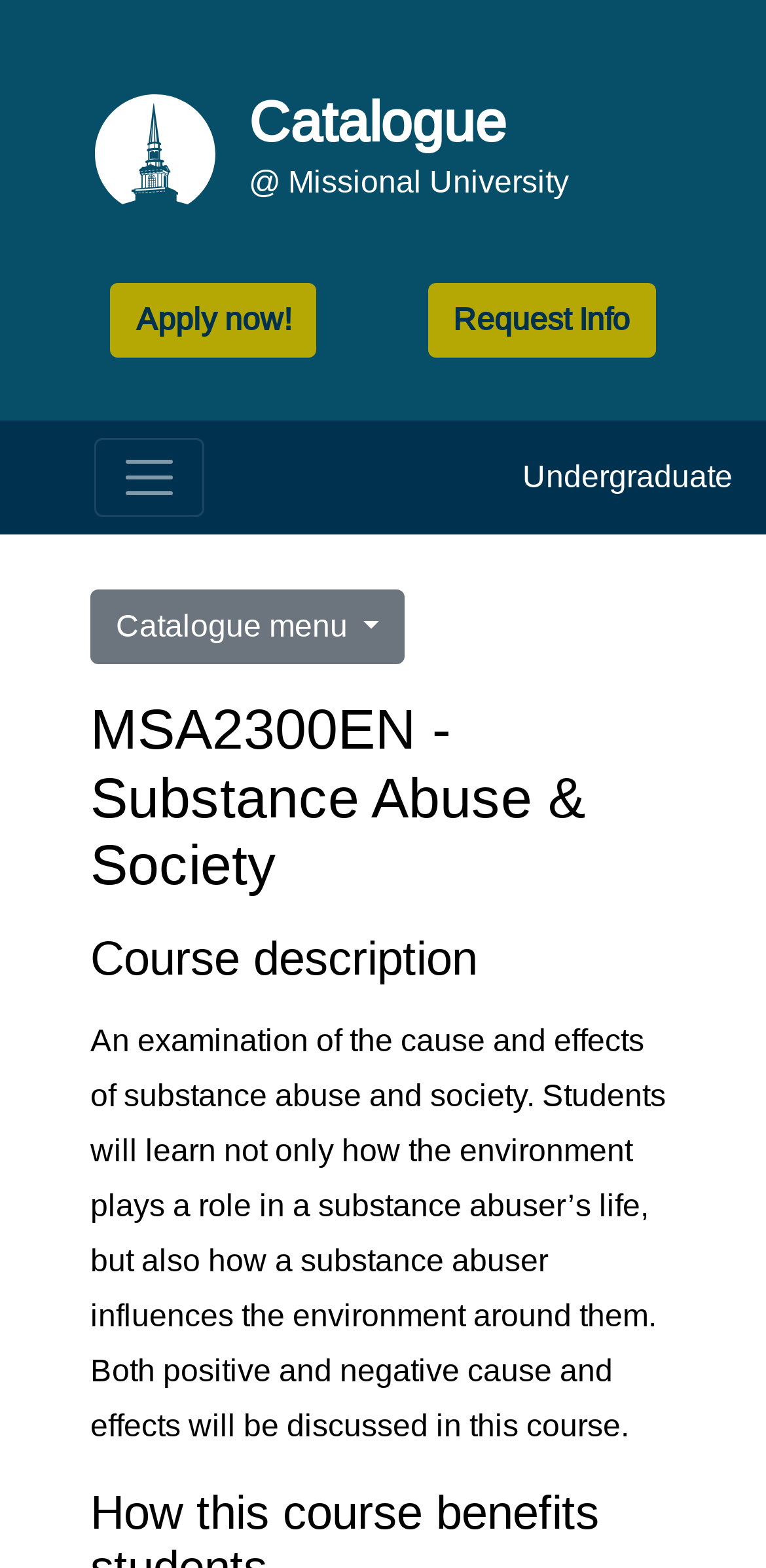Find the bounding box coordinates for the UI element that matches this description: "Undergraduate".

[0.679, 0.28, 0.959, 0.328]